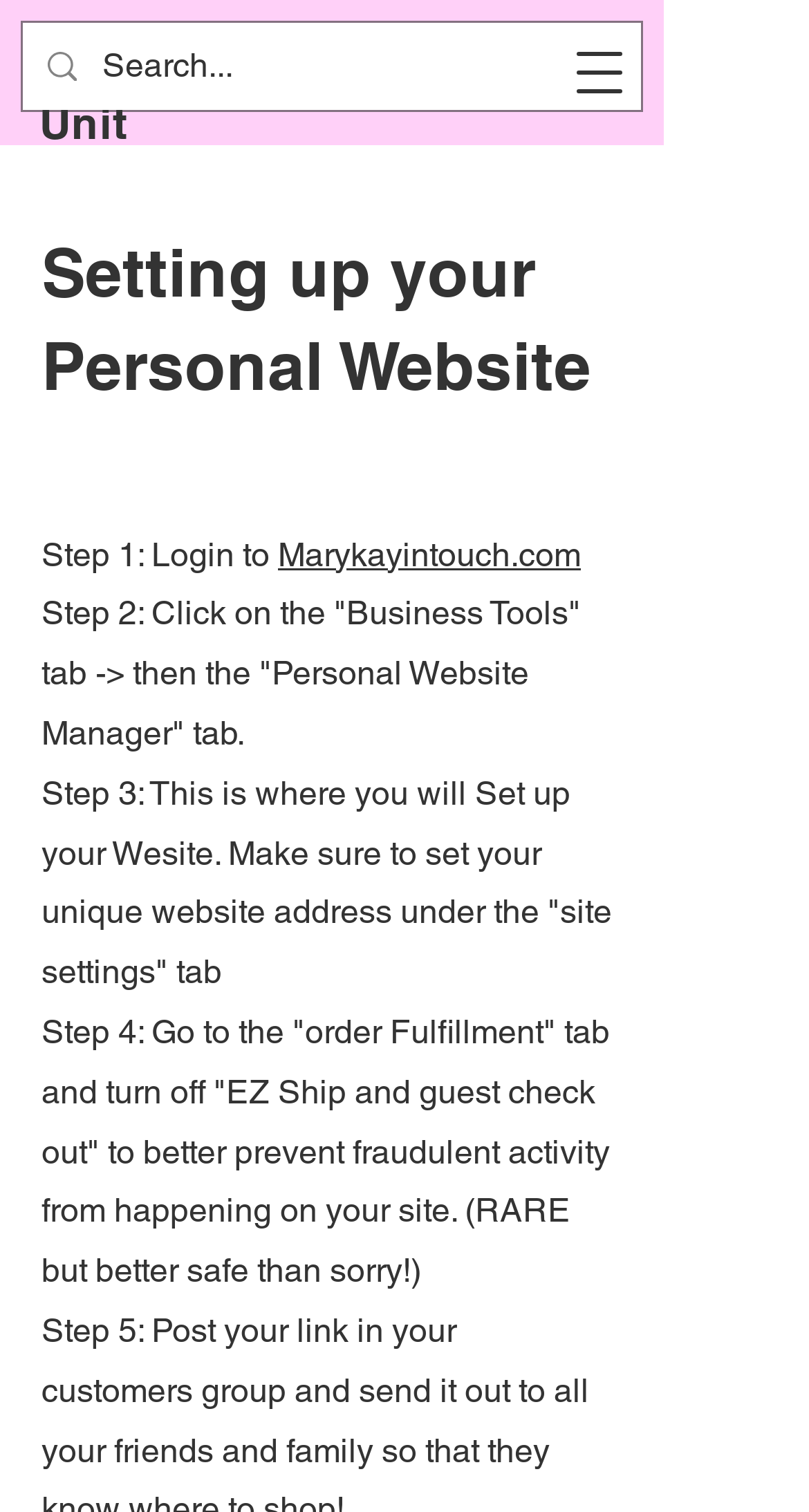Please determine the main heading text of this webpage.

Setting up your Personal Website